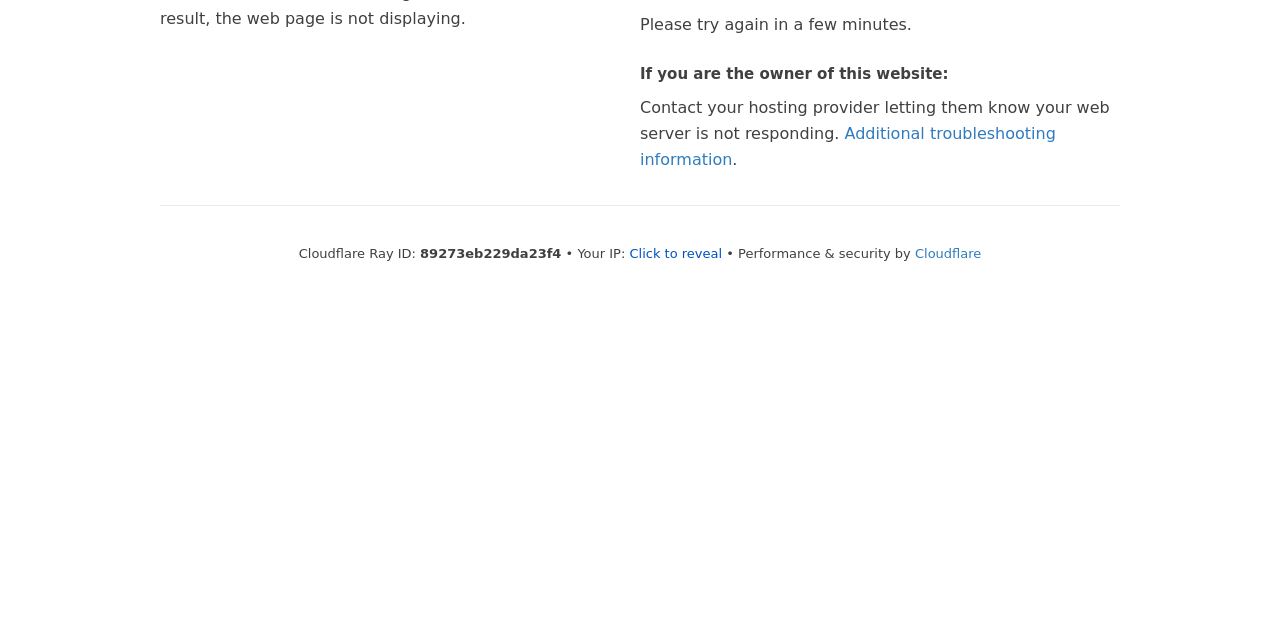Extract the bounding box coordinates of the UI element described: "Cloudflare". Provide the coordinates in the format [left, top, right, bottom] with values ranging from 0 to 1.

[0.715, 0.384, 0.767, 0.407]